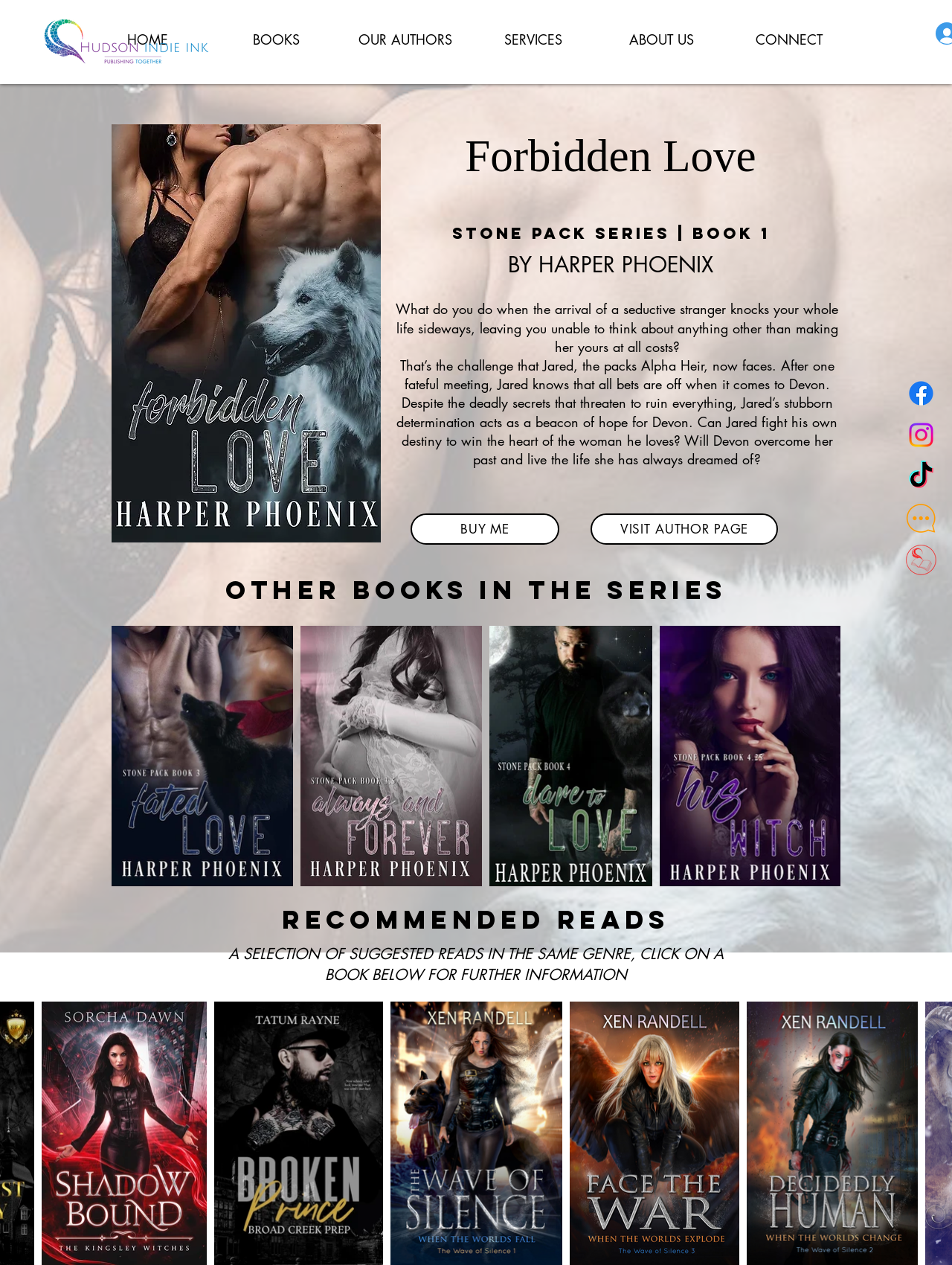How many books are shown in the 'OTHER BOOKS IN THE SERIES' section?
Based on the image, answer the question with as much detail as possible.

I counted the number of link elements with image children under the heading element 'OTHER BOOKS IN THE SERIES' and found 4 books: 'Fated cover.jpg', 'AF cover.jpg', 'received_446333059145981amazon (1).jpg', and 'his witch.jpg'.